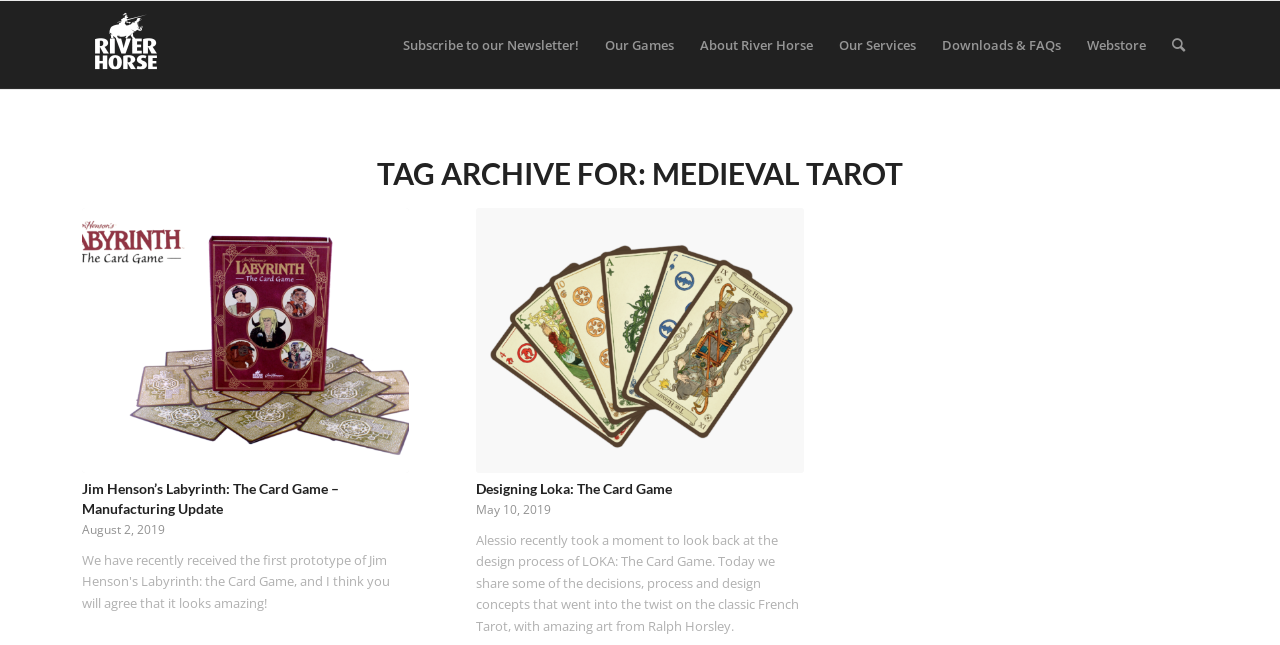How many menu items are in the top navigation bar?
Please elaborate on the answer to the question with detailed information.

I counted the number of menu items in the top navigation bar, which are 'Subscribe to our Newsletter!', 'Our Games', 'About River Horse', 'Our Services', 'Downloads & FAQs', 'Webstore', and 'Search'. There are 8 menu items in total.